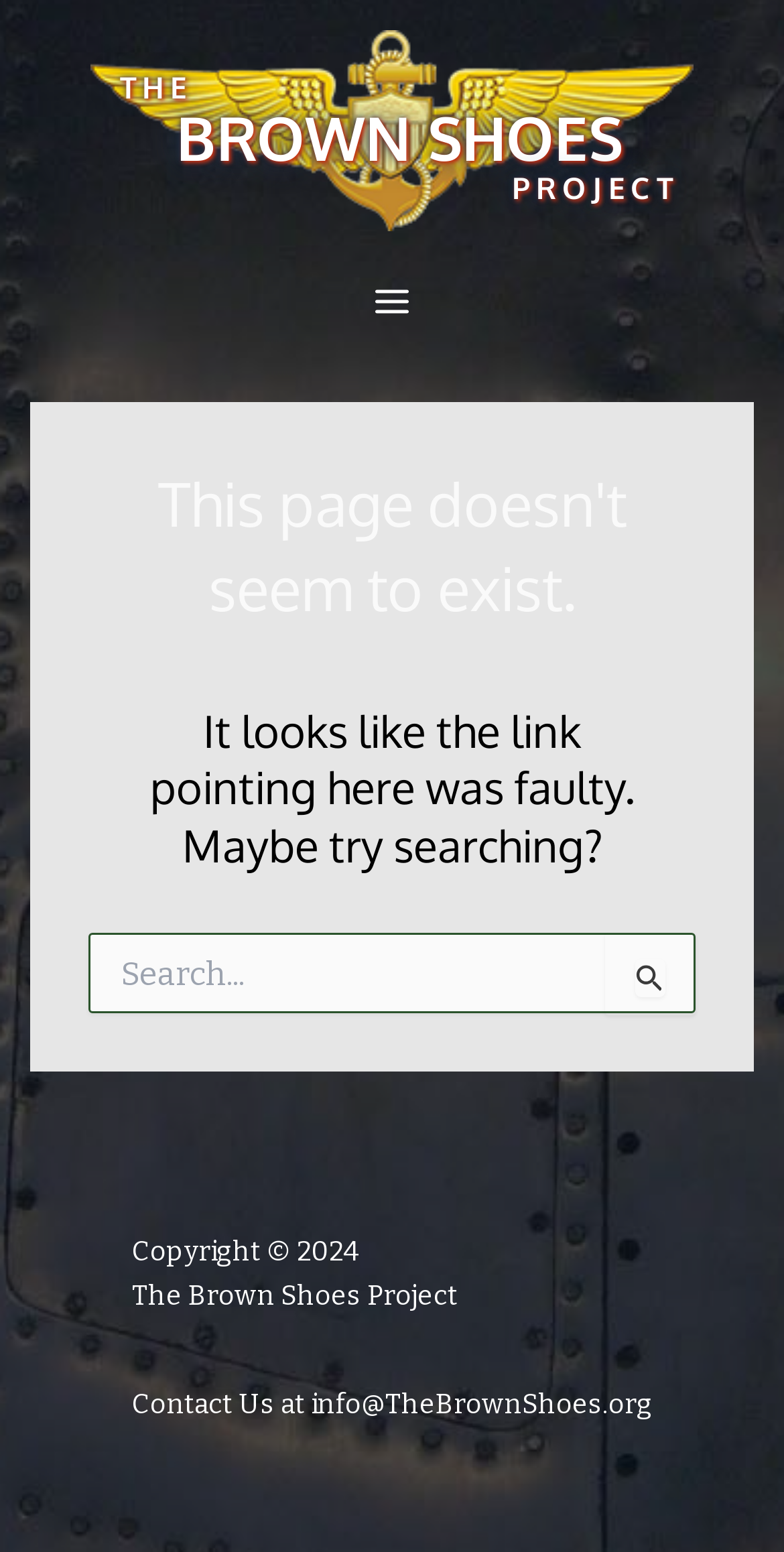What is the contact email of this website?
Give a single word or phrase as your answer by examining the image.

info@TheBrownShoes.org